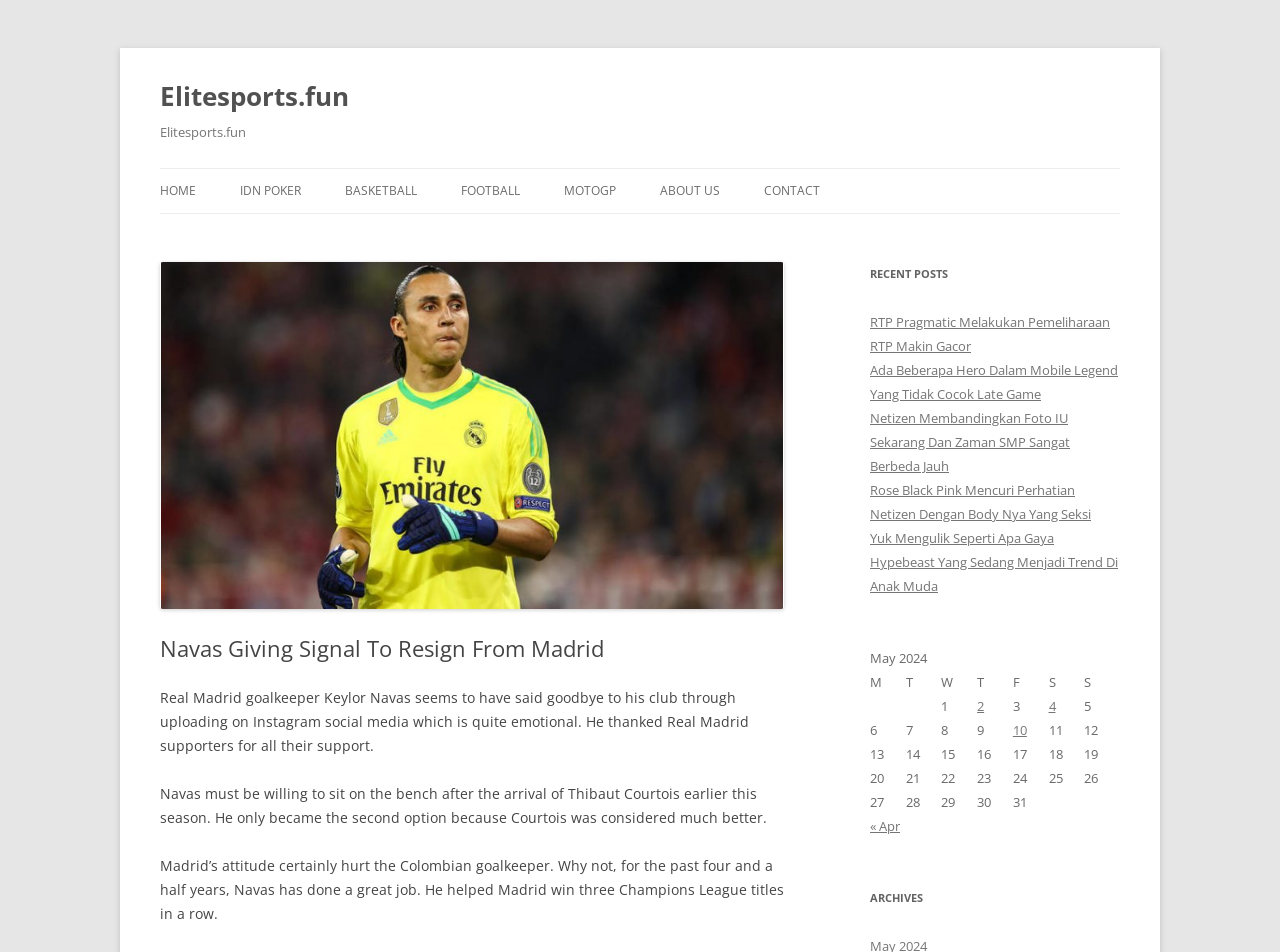Can you identify the bounding box coordinates of the clickable region needed to carry out this instruction: 'Read the article about Navas Giving Signal To Resign From Madrid'? The coordinates should be four float numbers within the range of 0 to 1, stated as [left, top, right, bottom].

[0.125, 0.667, 0.613, 0.695]